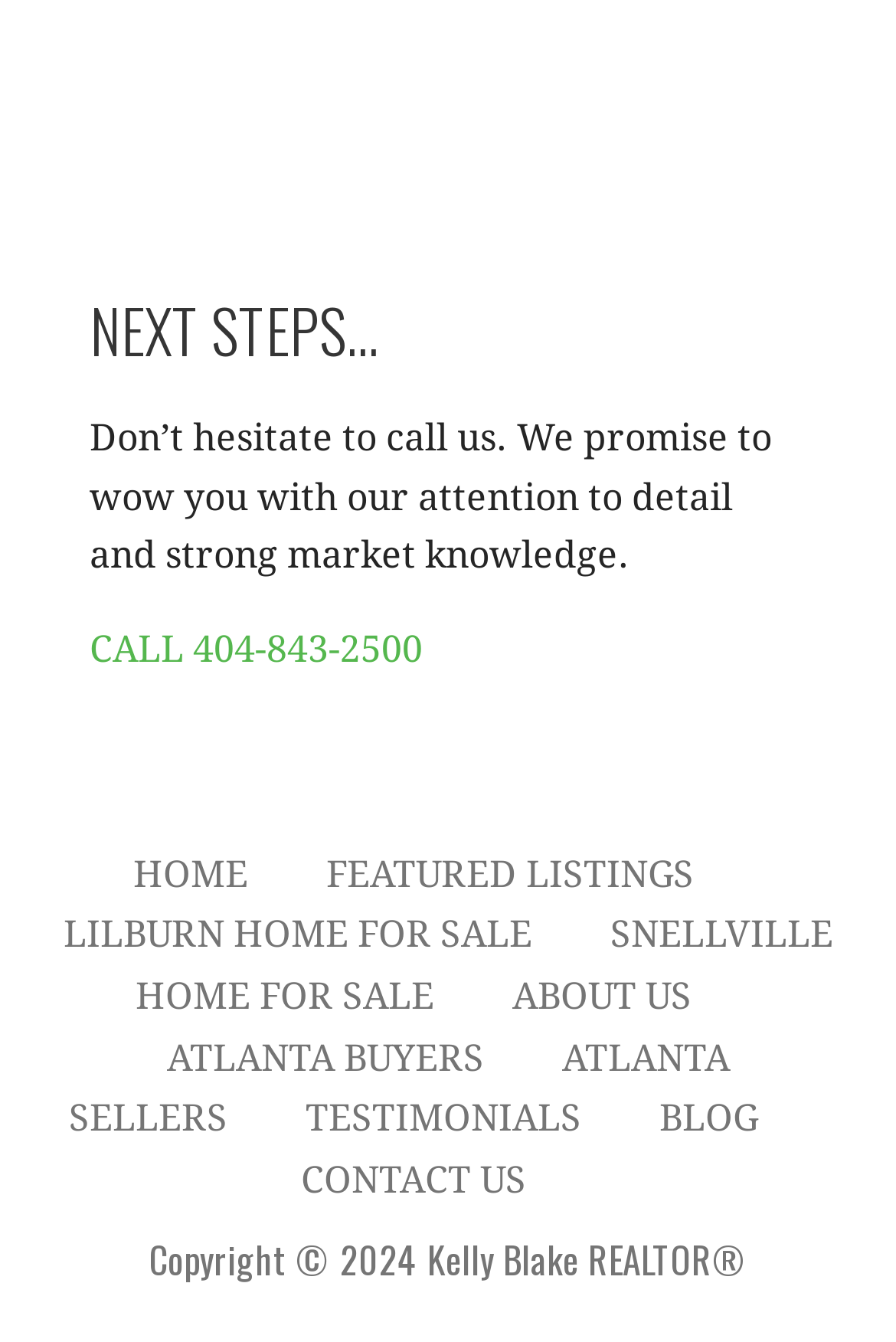How many links are available on the webpage?
Offer a detailed and full explanation in response to the question.

There are 10 links on the webpage, namely 'HOME', 'FEATURED LISTINGS', 'LILBURN HOME FOR SALE', 'SNELLVILLE HOME FOR SALE', 'ABOUT US', 'ATLANTA BUYERS', 'ATLANTA SELLERS', 'TESTIMONIALS', 'BLOG', and 'CONTACT US'.